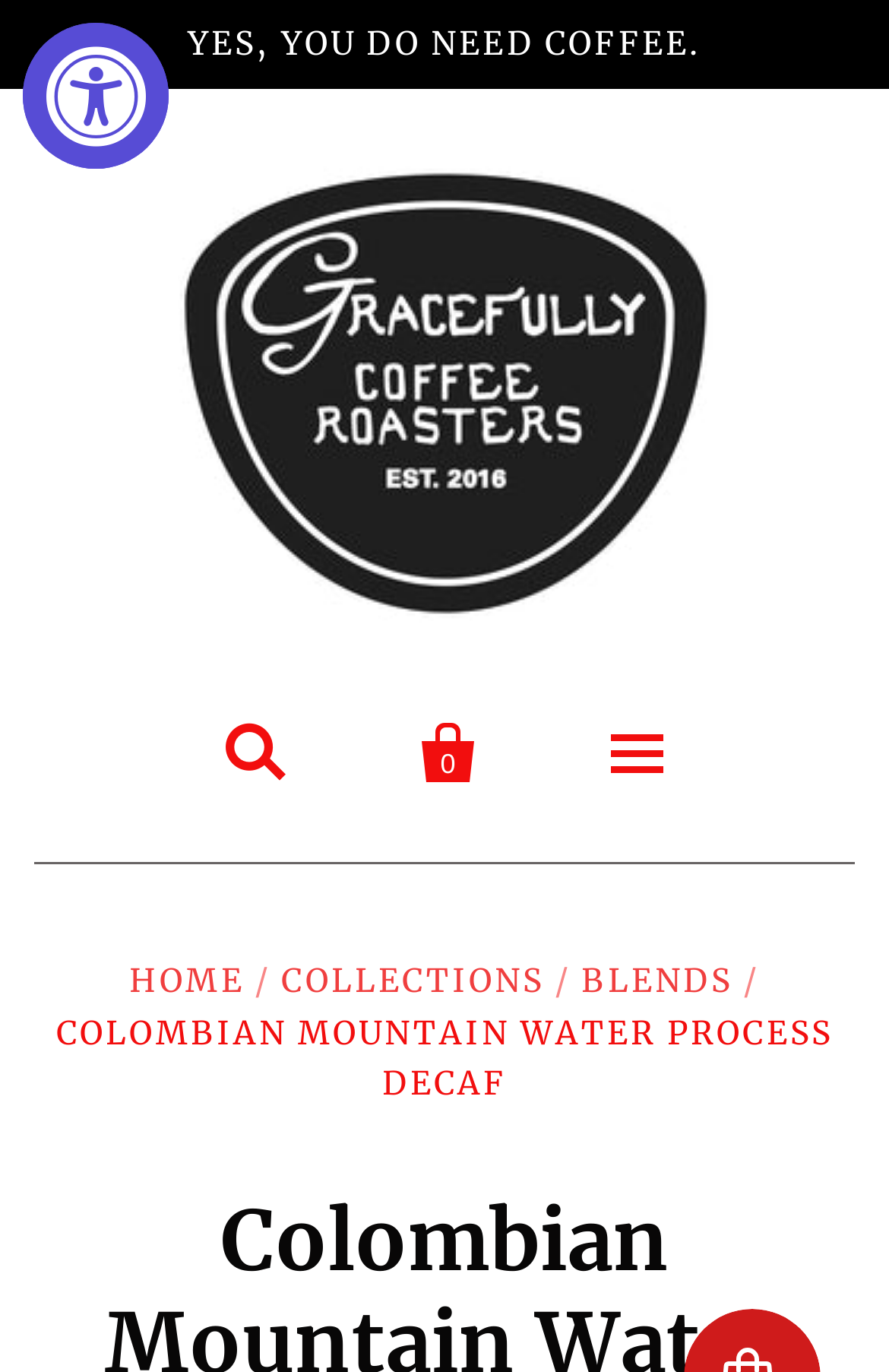Explain in detail what is displayed on the webpage.

This webpage is about a Colombian Decaf coffee product from Gracefully Coffee Roasters, Inc. At the top left corner, there are two identical buttons labeled "Accessibility Widget, click to open". Below these buttons, a bold statement "YES, YOU DO NEED COFFEE." is displayed. Next to this statement, there is a link to the company's website, accompanied by an image of the company's logo.

On the right side of the page, there is a section with a few icons, including a heart symbol and a number "0". Below this section, there is a navigation menu with links to different pages, including "Home", "Subscription Box", "Shop", "Coffee Single Origins", and "Our Story". This menu spans the entire width of the page.

In the middle of the page, there is a secondary navigation menu with links to "HOME", "COLLECTIONS", and "BLENDS", separated by a forward slash. Below this menu, the product title "COLOMBIAN MOUNTAIN WATER PROCESS DECAF" is prominently displayed.